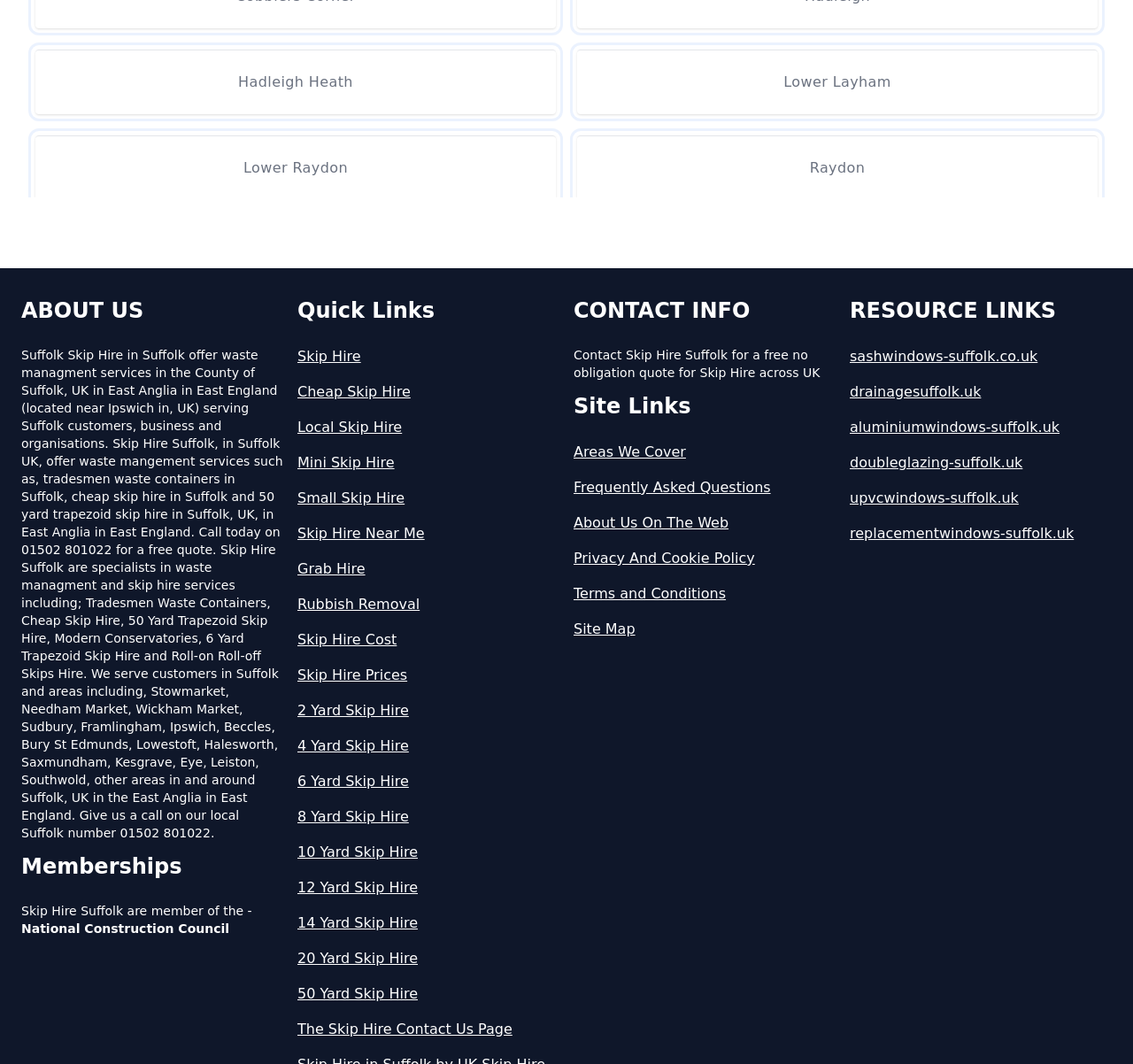Please reply with a single word or brief phrase to the question: 
What services does Skip Hire Suffolk offer?

Waste management services